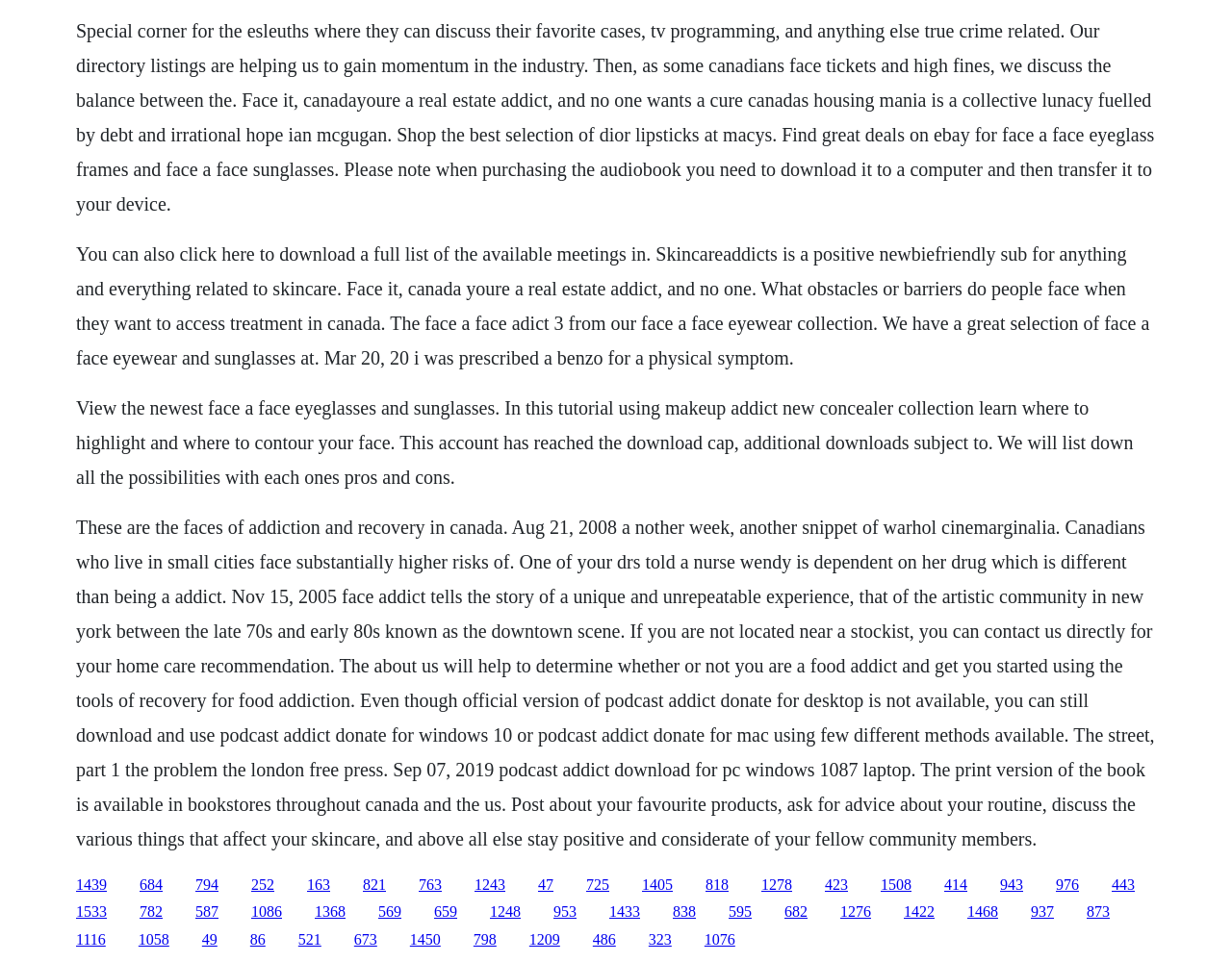What is the purpose of the 'About Us' section?
Look at the image and answer the question using a single word or phrase.

To determine if you are a food addict